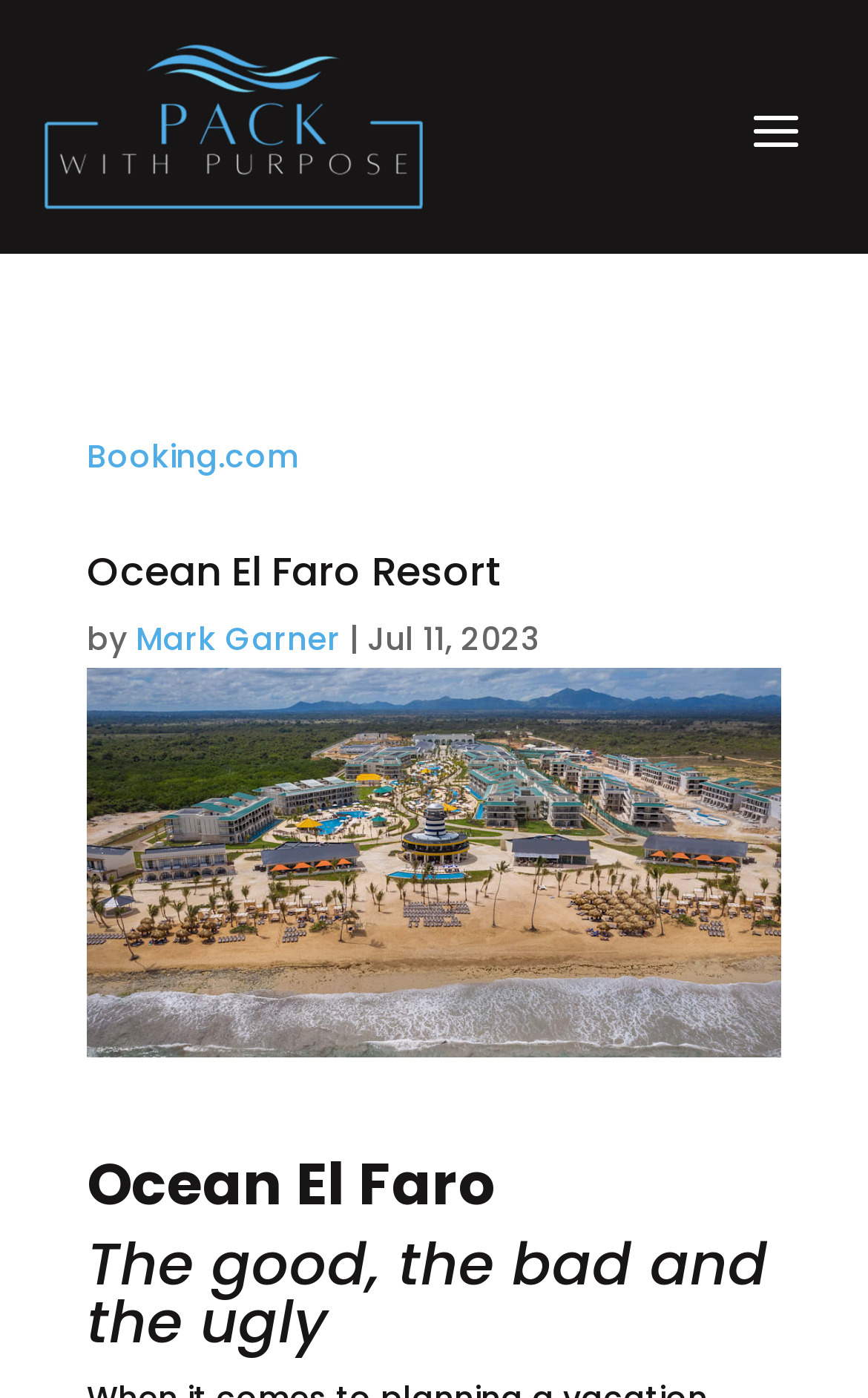Refer to the screenshot and answer the following question in detail:
When was the review published?

The publication date of the review can be found in the StaticText element 'Jul 11, 2023' which is located next to the author's name, indicating that the review was published on this specific date.